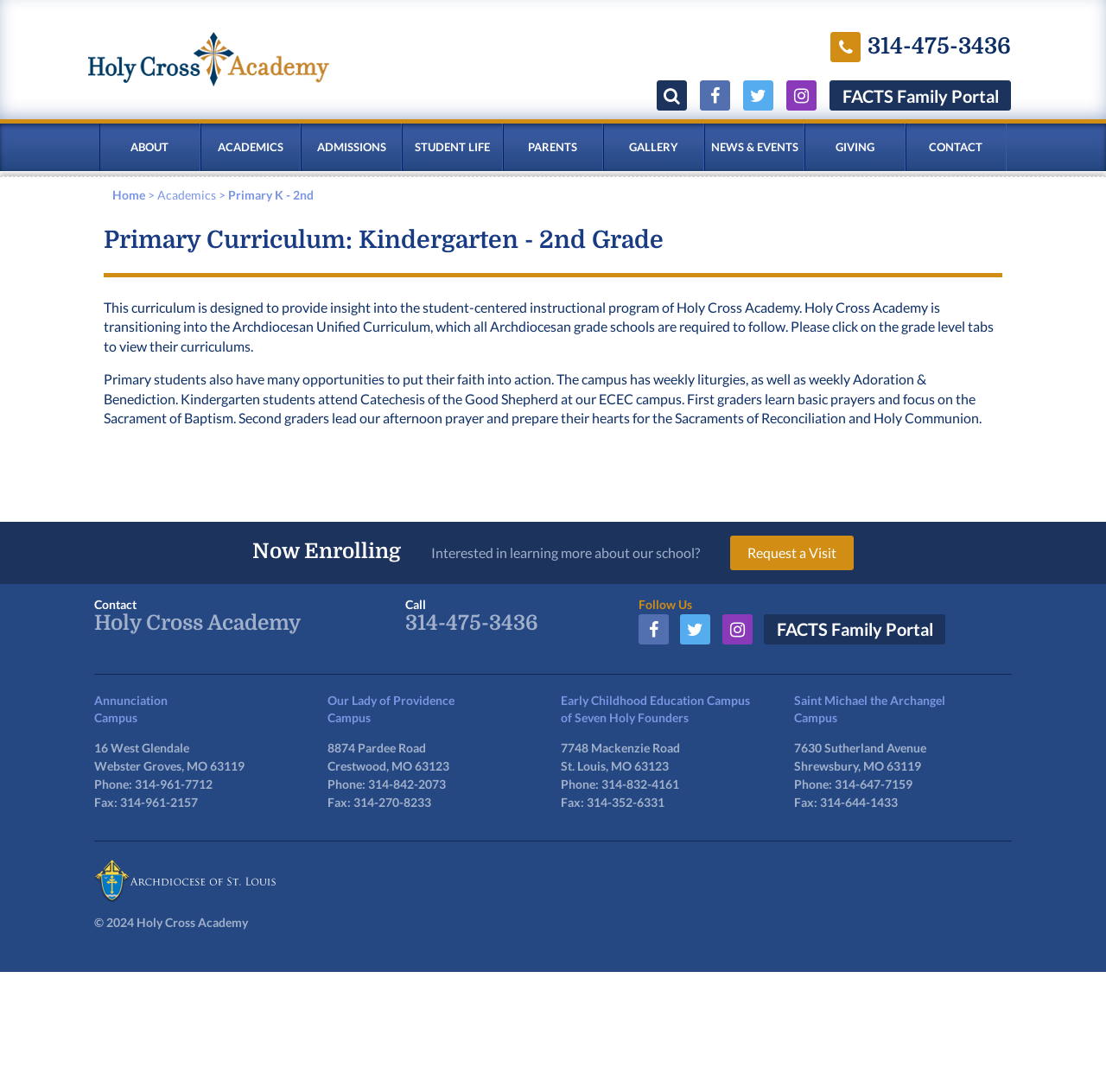Specify the bounding box coordinates of the region I need to click to perform the following instruction: "Learn more about the Primary Curriculum". The coordinates must be four float numbers in the range of 0 to 1, i.e., [left, top, right, bottom].

[0.094, 0.209, 0.906, 0.231]